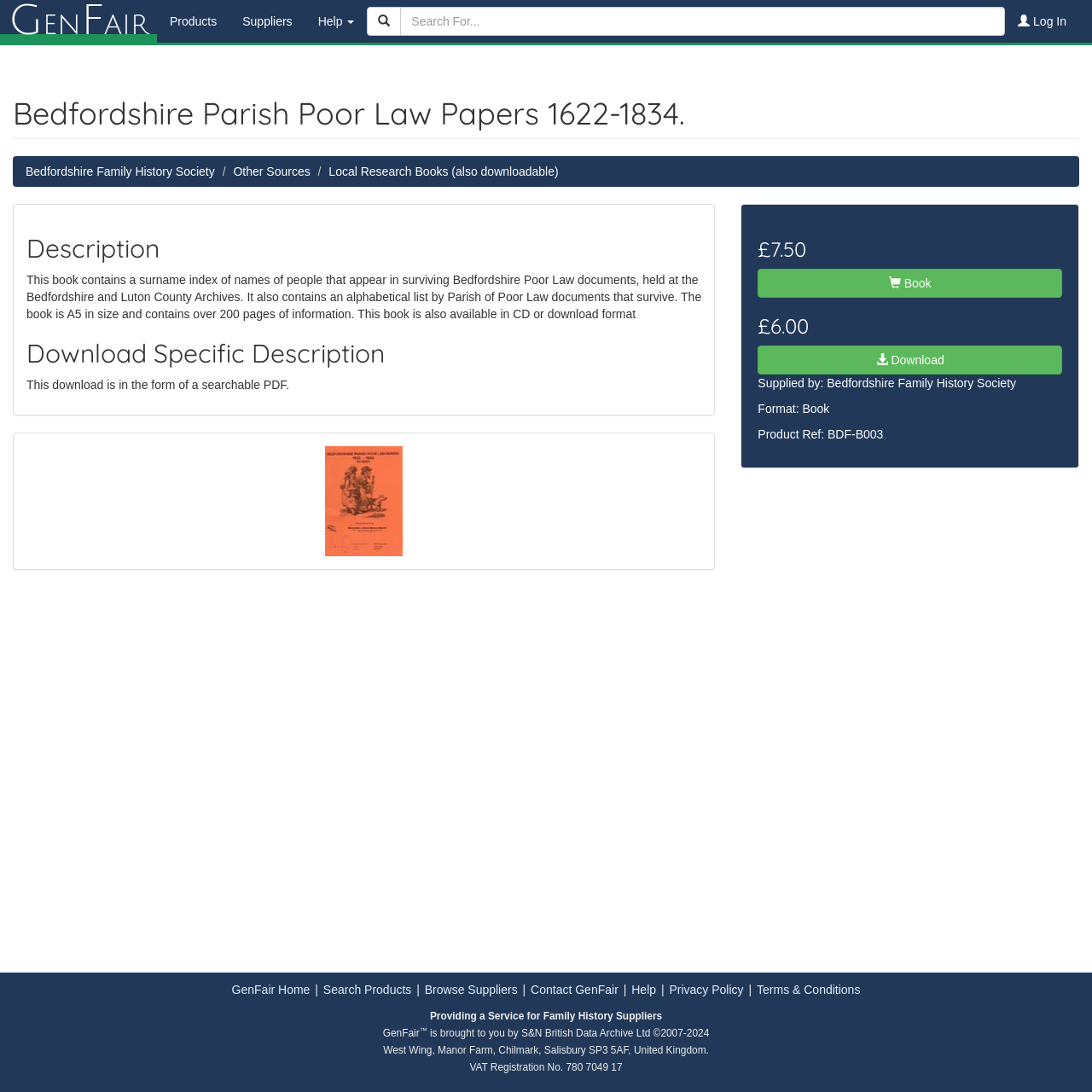What is the format of the downloadable book?
Using the image as a reference, give an elaborate response to the question.

I found the answer by looking at the section 'Download Specific Description' where it mentions the format of the downloadable book, which is a searchable PDF.